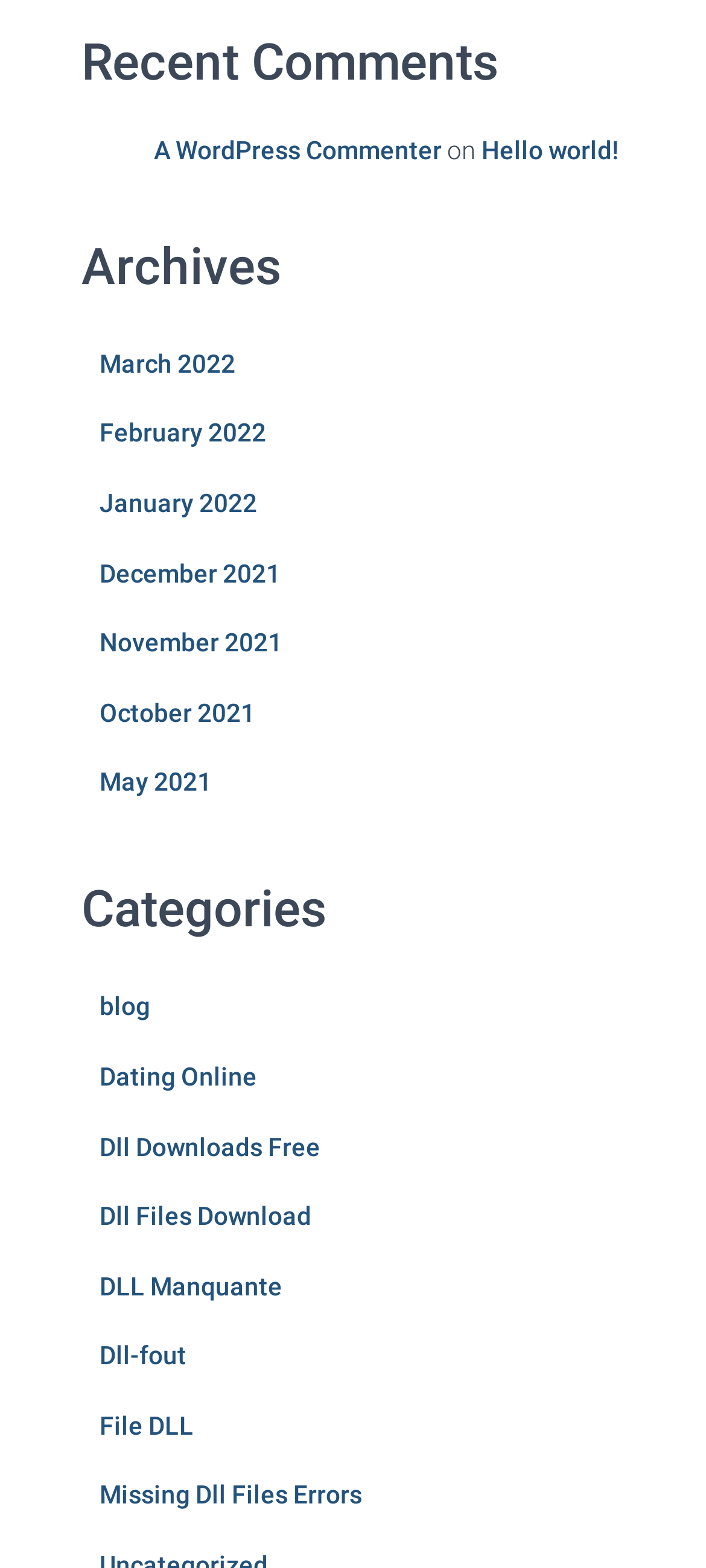What is the title of the latest article?
From the details in the image, provide a complete and detailed answer to the question.

I looked at the link under the 'Recent Comments' heading and found that the title of the latest article is 'Hello world!', which is linked by 'A WordPress Commenter'.